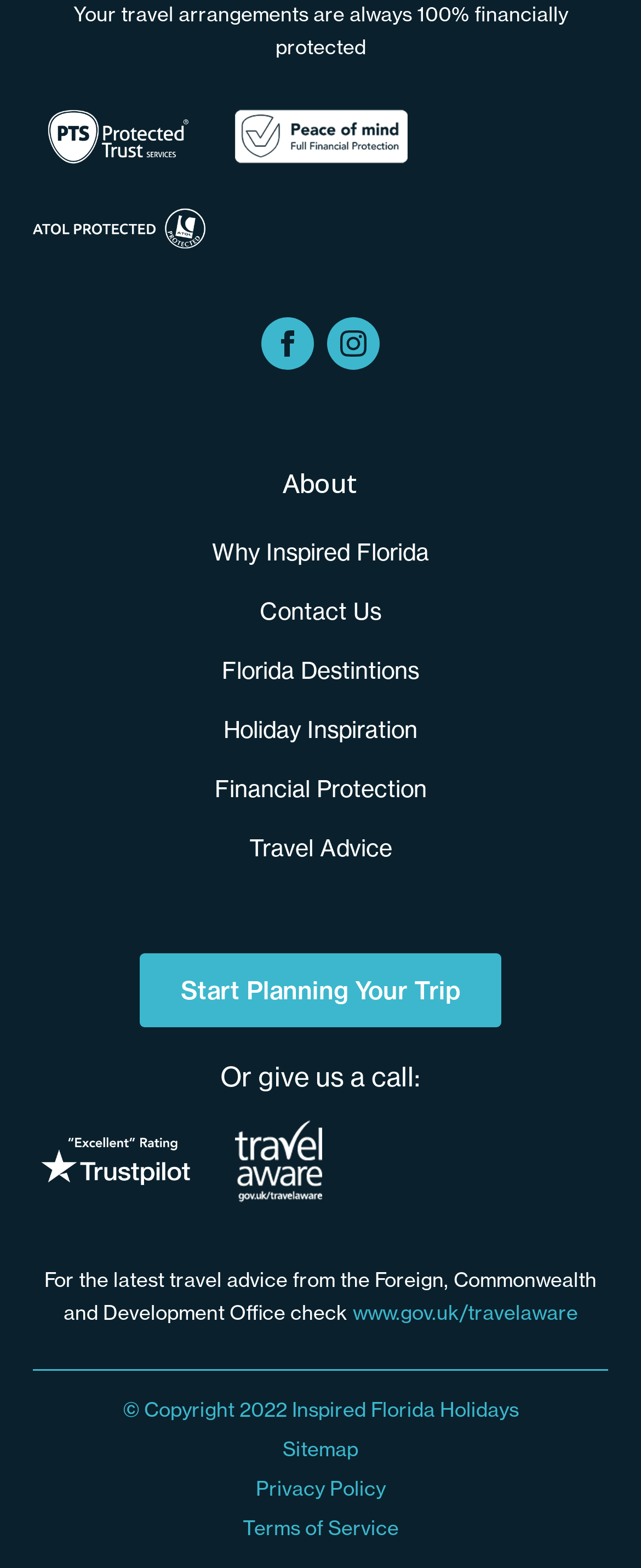Identify the bounding box for the described UI element. Provide the coordinates in (top-left x, top-left y, bottom-right x, bottom-right y) format with values ranging from 0 to 1: Terms of Service

[0.378, 0.962, 0.622, 0.987]